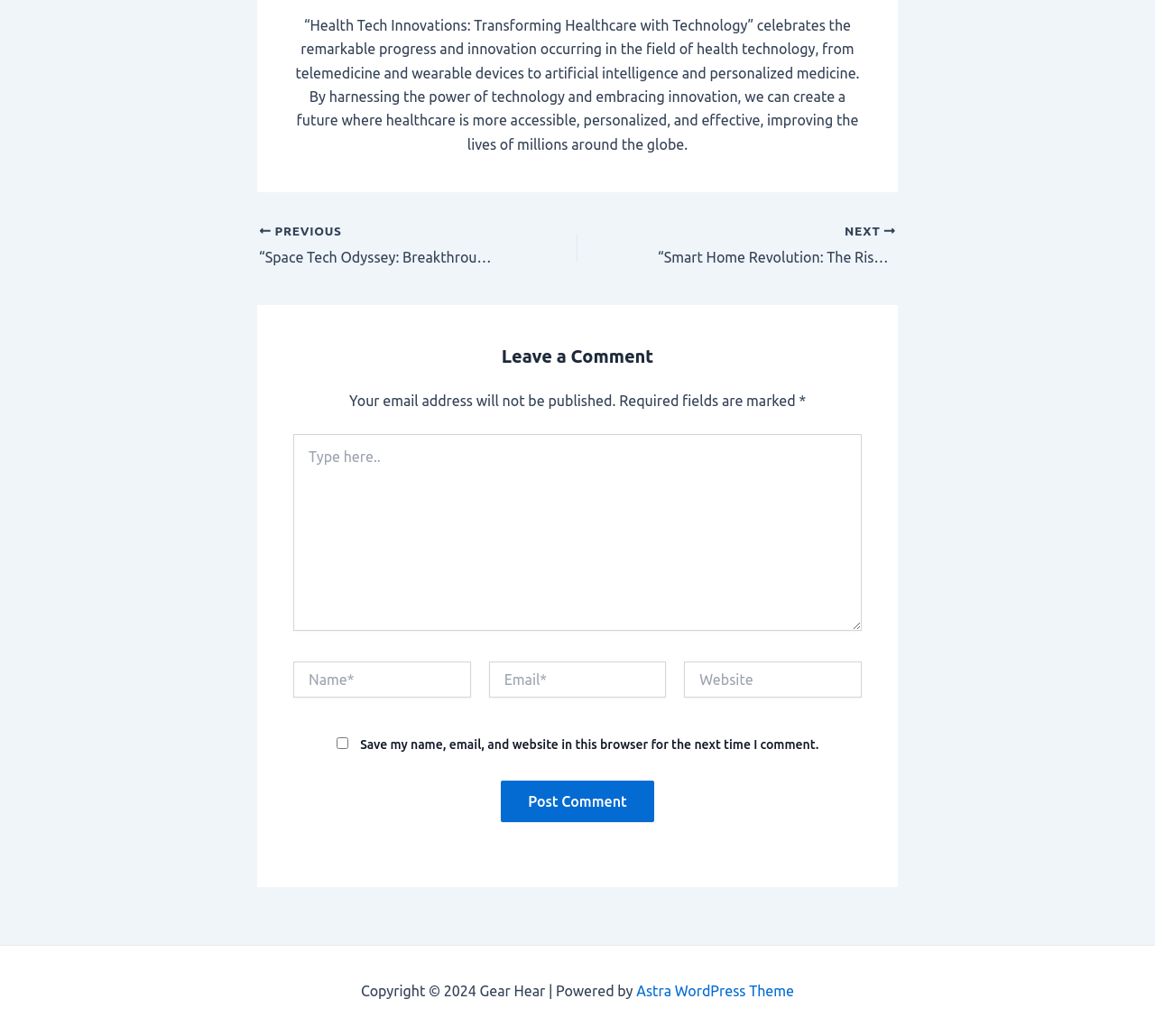Please specify the bounding box coordinates of the clickable region necessary for completing the following instruction: "Enter your name". The coordinates must consist of four float numbers between 0 and 1, i.e., [left, top, right, bottom].

[0.254, 0.638, 0.408, 0.673]